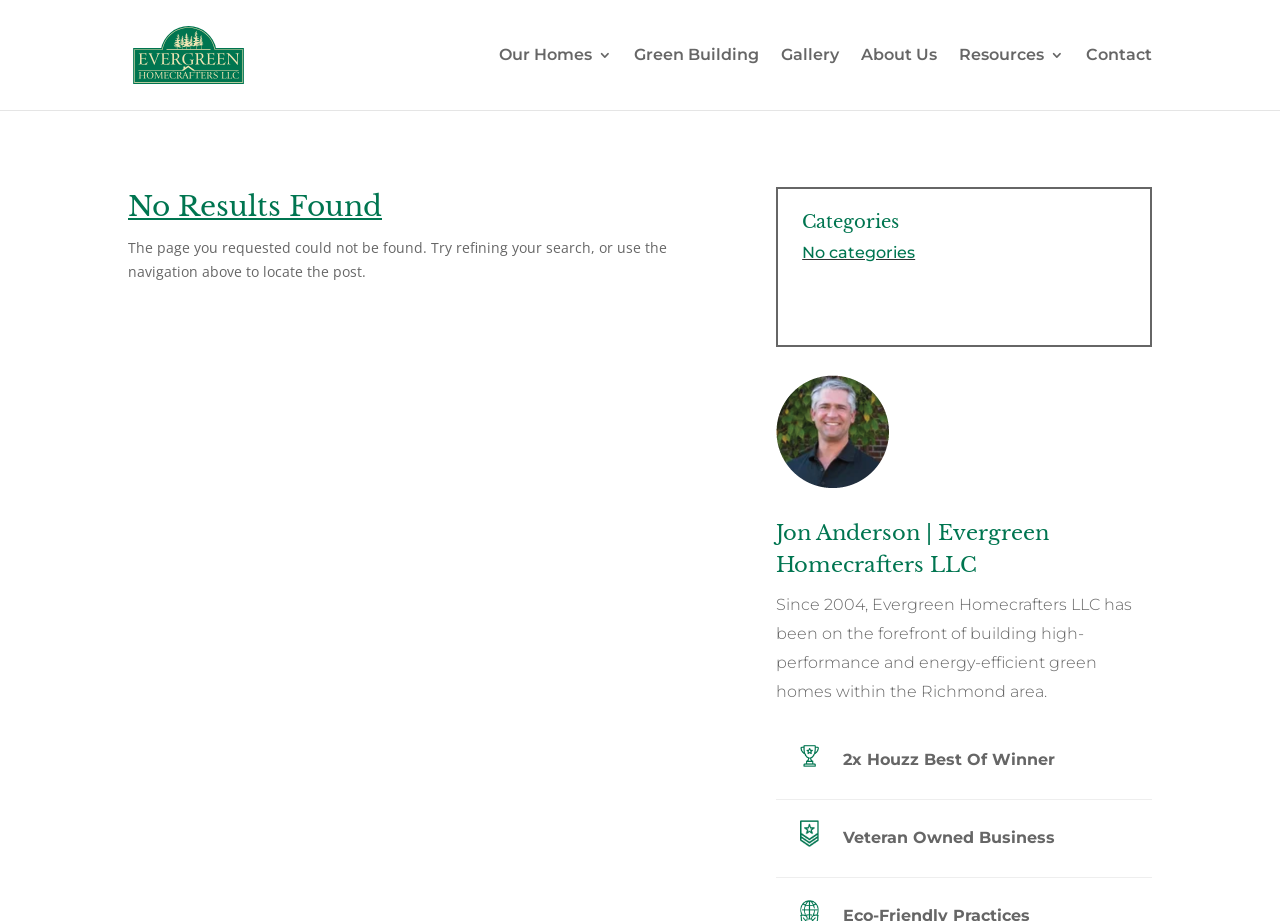Determine the bounding box of the UI component based on this description: "Our Homes". The bounding box coordinates should be four float values between 0 and 1, i.e., [left, top, right, bottom].

[0.39, 0.052, 0.478, 0.119]